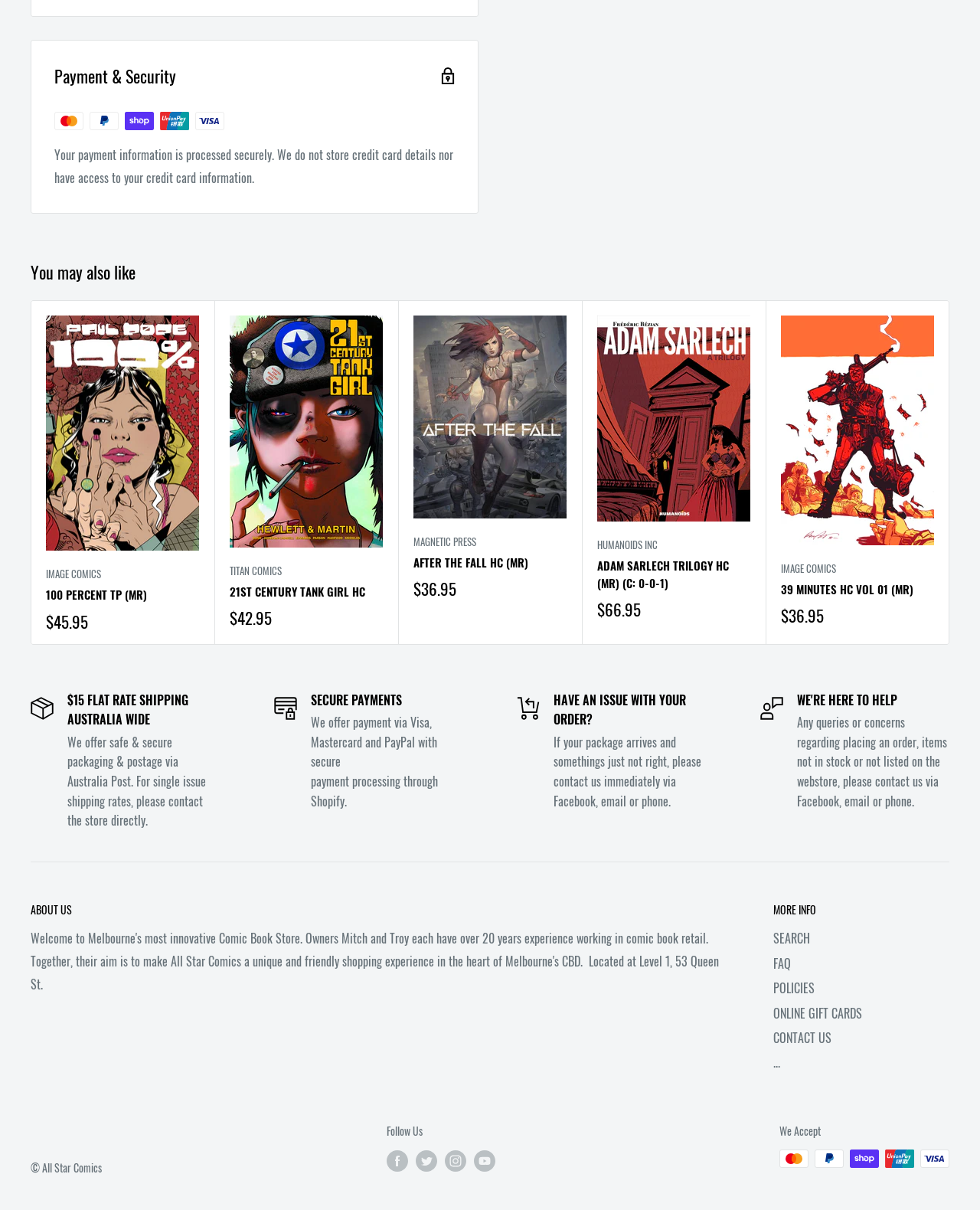Give a one-word or short phrase answer to the question: 
How much does 100 PERCENT TP (MR) cost?

$45.95